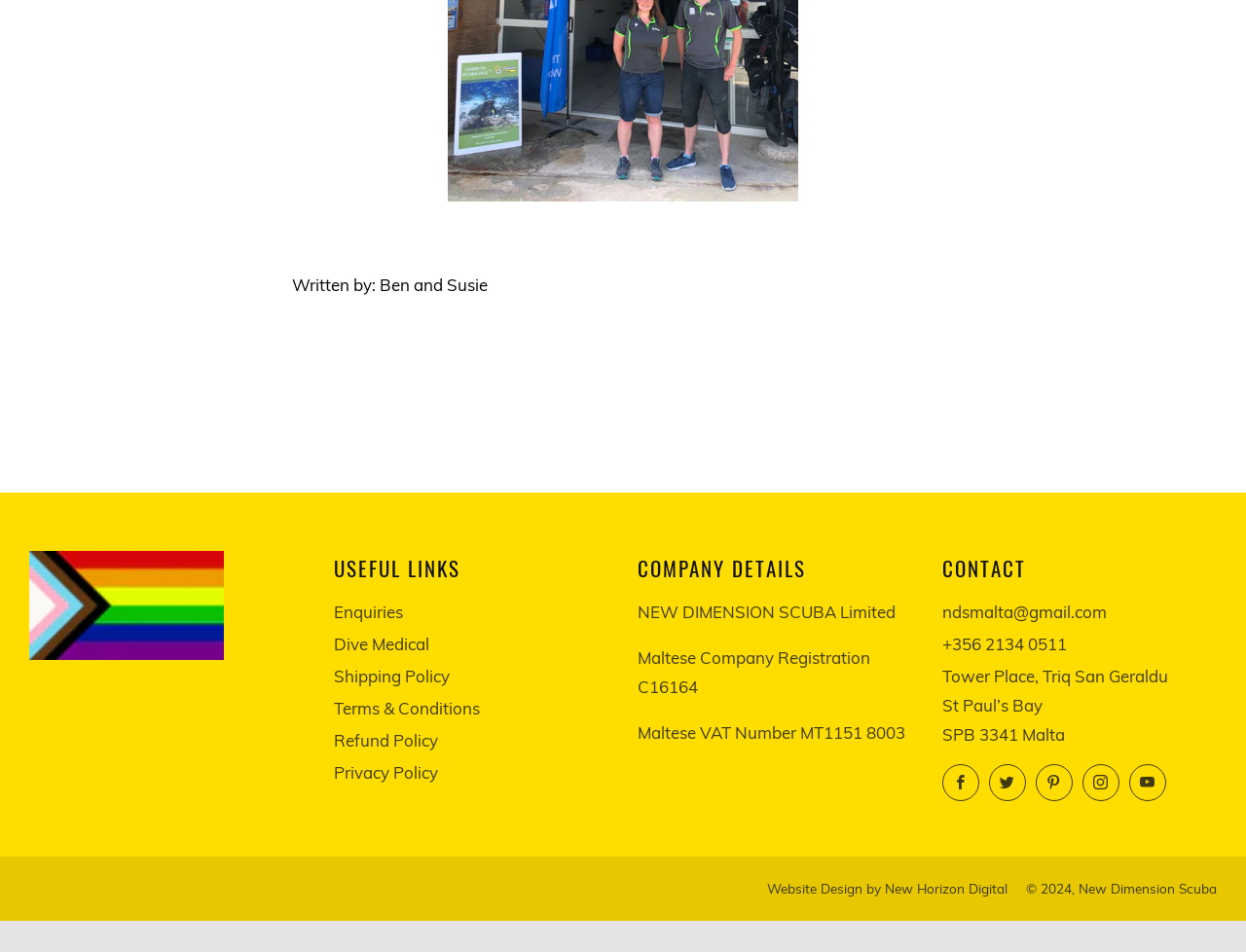For the element described, predict the bounding box coordinates as (top-left x, top-left y, bottom-right x, bottom-right y). All values should be between 0 and 1. Element description: Dive Medical

[0.268, 0.698, 0.344, 0.719]